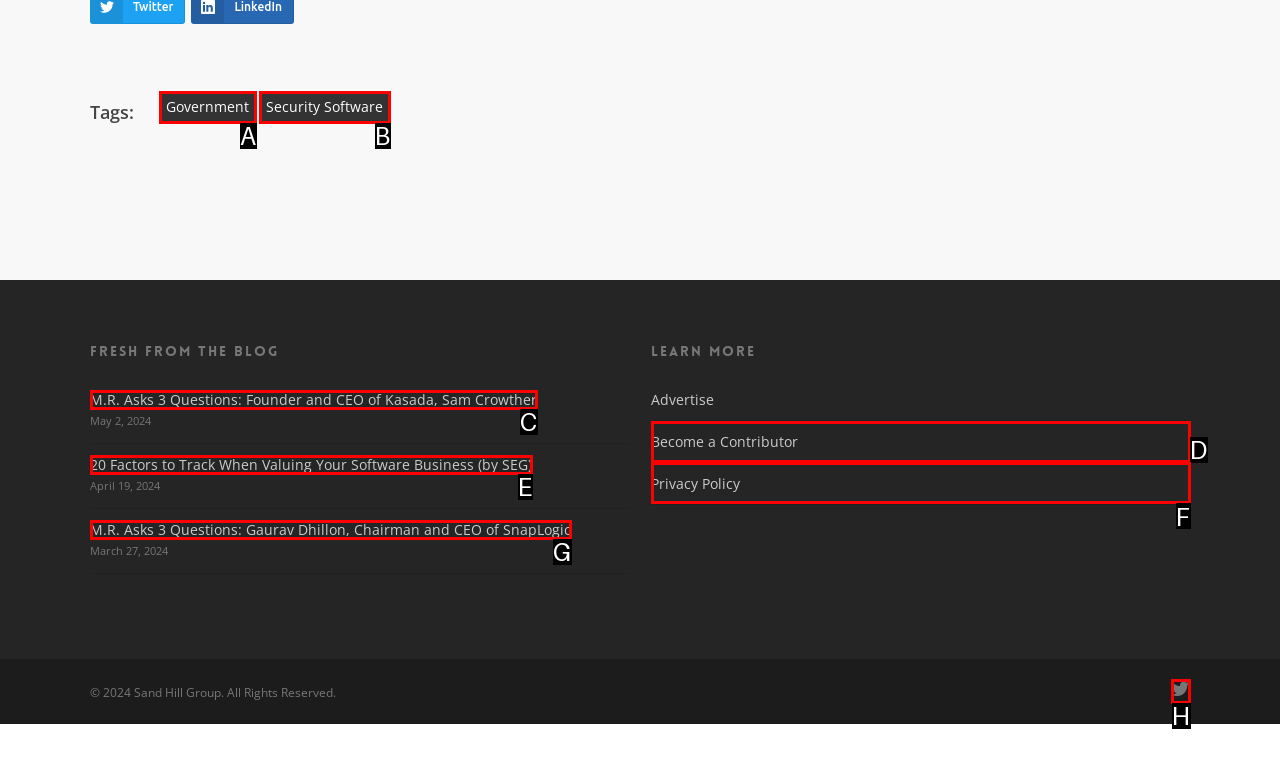Determine which HTML element should be clicked for this task: Check the privacy policy
Provide the option's letter from the available choices.

F